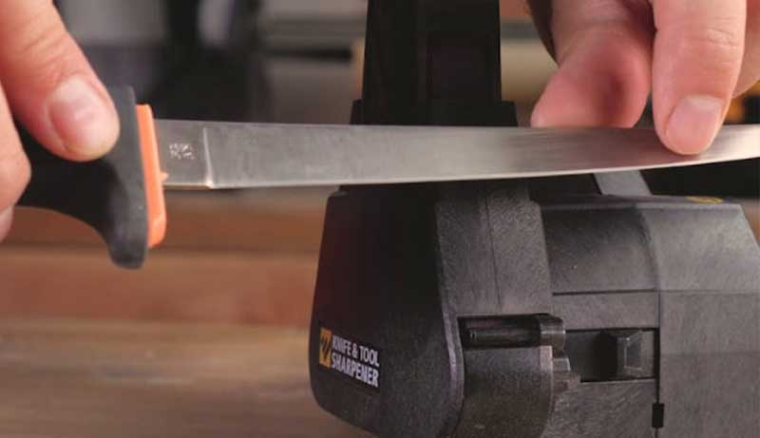What is the purpose of the electric sharpener?
Based on the screenshot, respond with a single word or phrase.

To sharpen knives